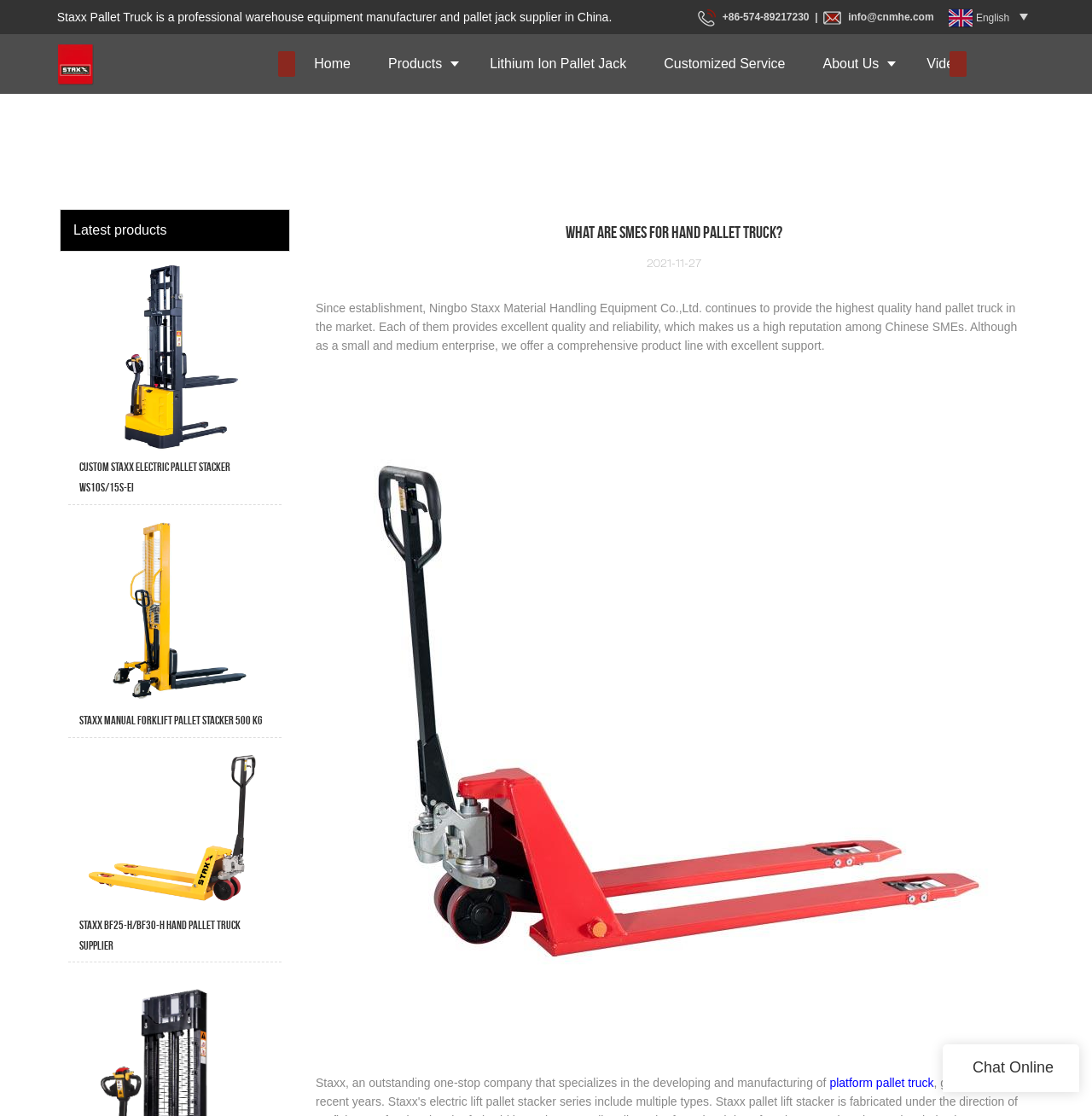Highlight the bounding box coordinates of the region I should click on to meet the following instruction: "Contact the company via email".

[0.754, 0.01, 0.855, 0.021]